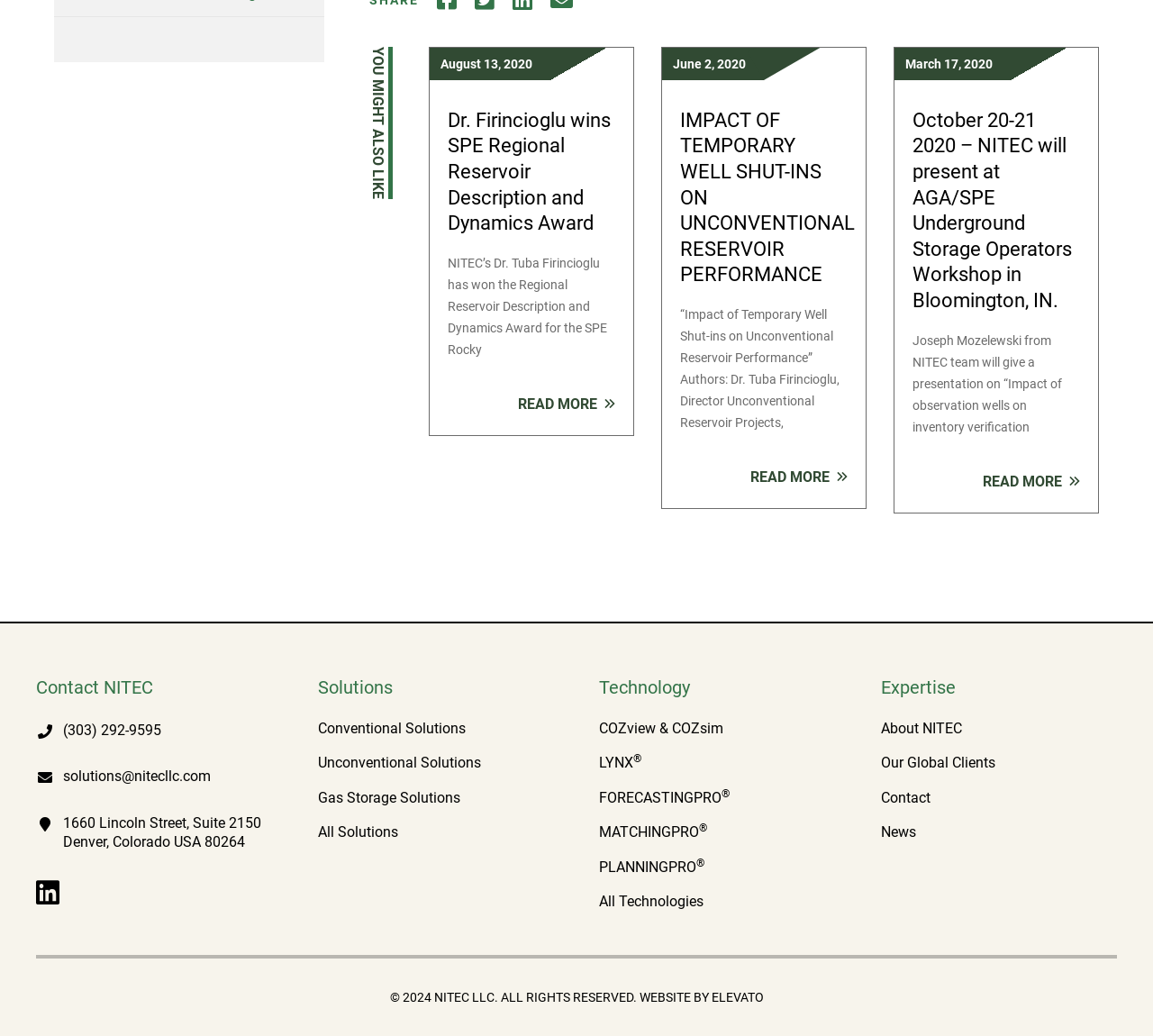Determine the bounding box for the UI element that matches this description: "LYNX®".

[0.52, 0.729, 0.556, 0.745]